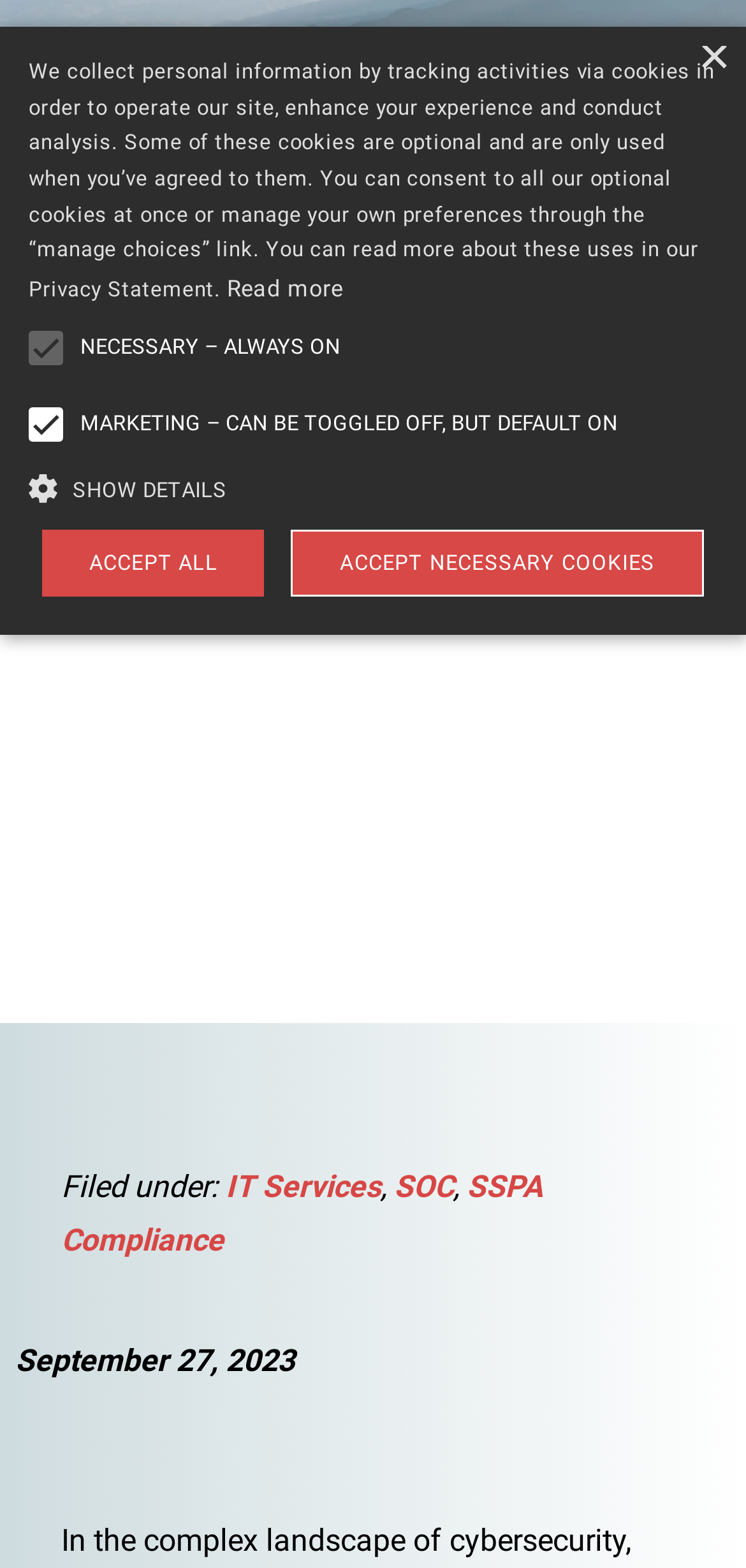Locate the bounding box for the described UI element: "CookieScript". Ensure the coordinates are four float numbers between 0 and 1, formatted as [left, top, right, bottom].

[0.772, 0.429, 0.936, 0.445]